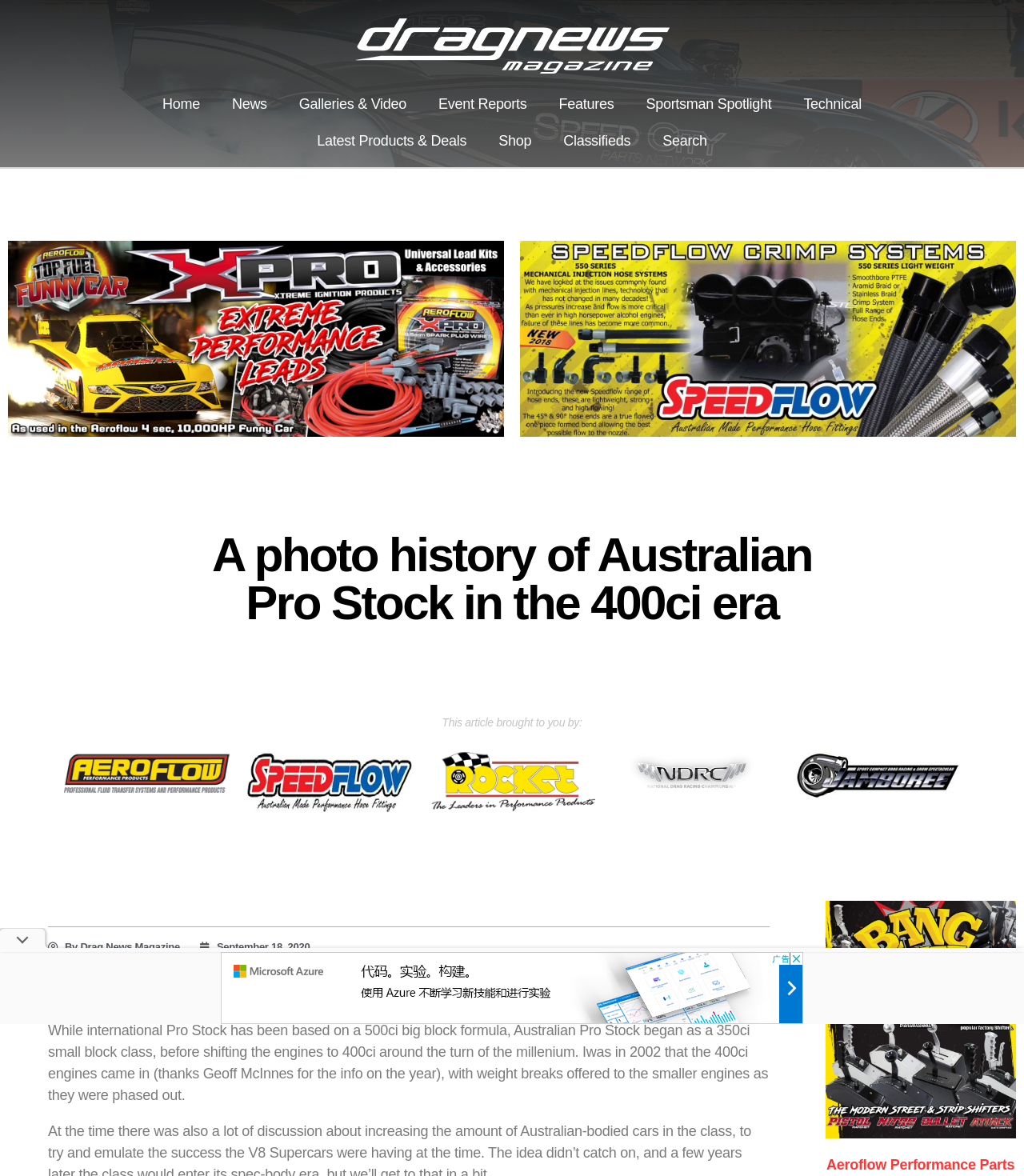What is the topic of this article?
Carefully analyze the image and provide a detailed answer to the question.

I determined the topic of this article by reading the heading 'A photo history of Australian Pro Stock in the 400ci era' and the static text 'Australian Pro Stock has always been just a little bit different from its cousins in the USA and Europe.' which suggests that the article is about Australian Pro Stock.